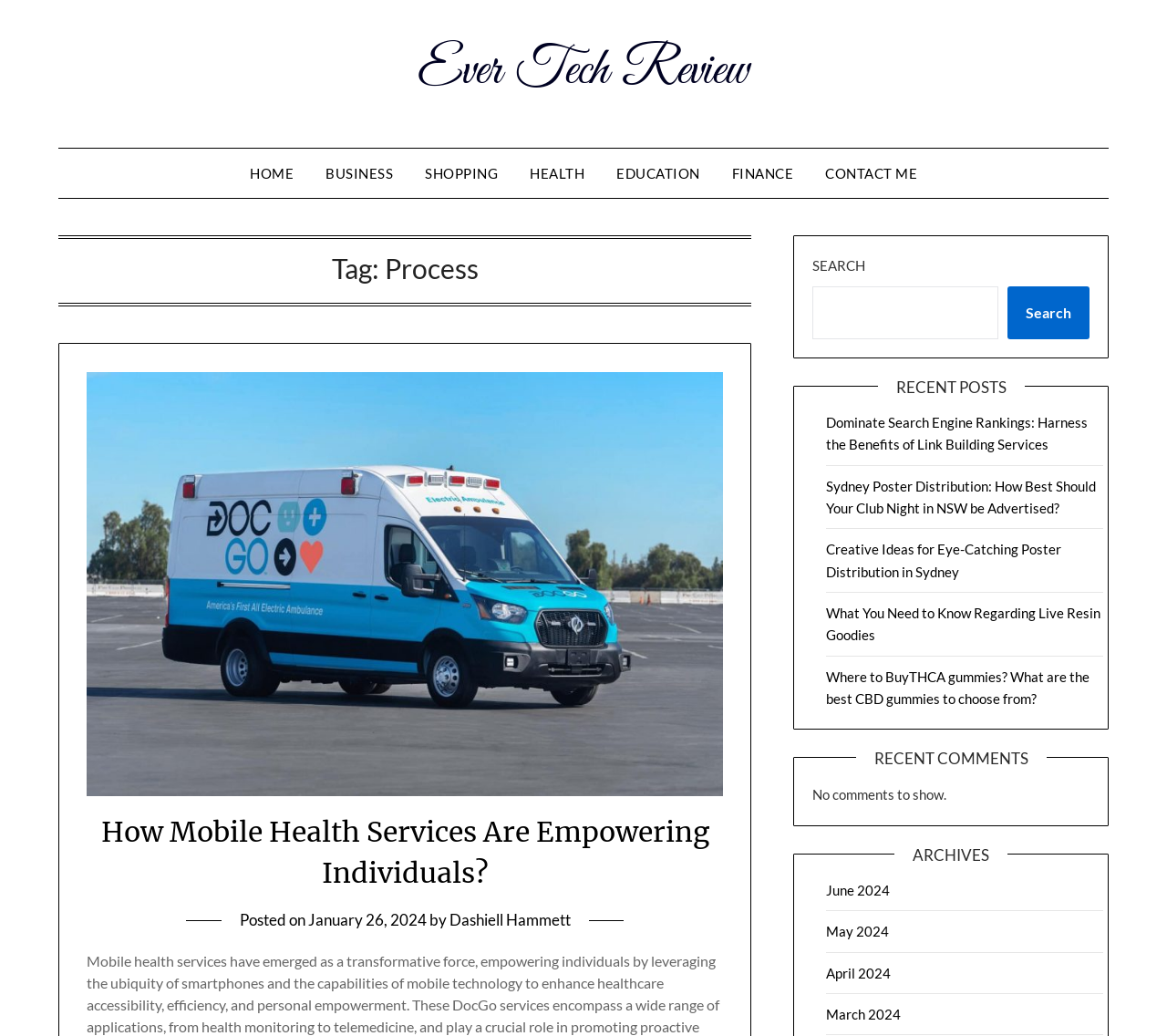Determine the bounding box coordinates of the section I need to click to execute the following instruction: "view archives for June 2024". Provide the coordinates as four float numbers between 0 and 1, i.e., [left, top, right, bottom].

[0.708, 0.851, 0.763, 0.867]